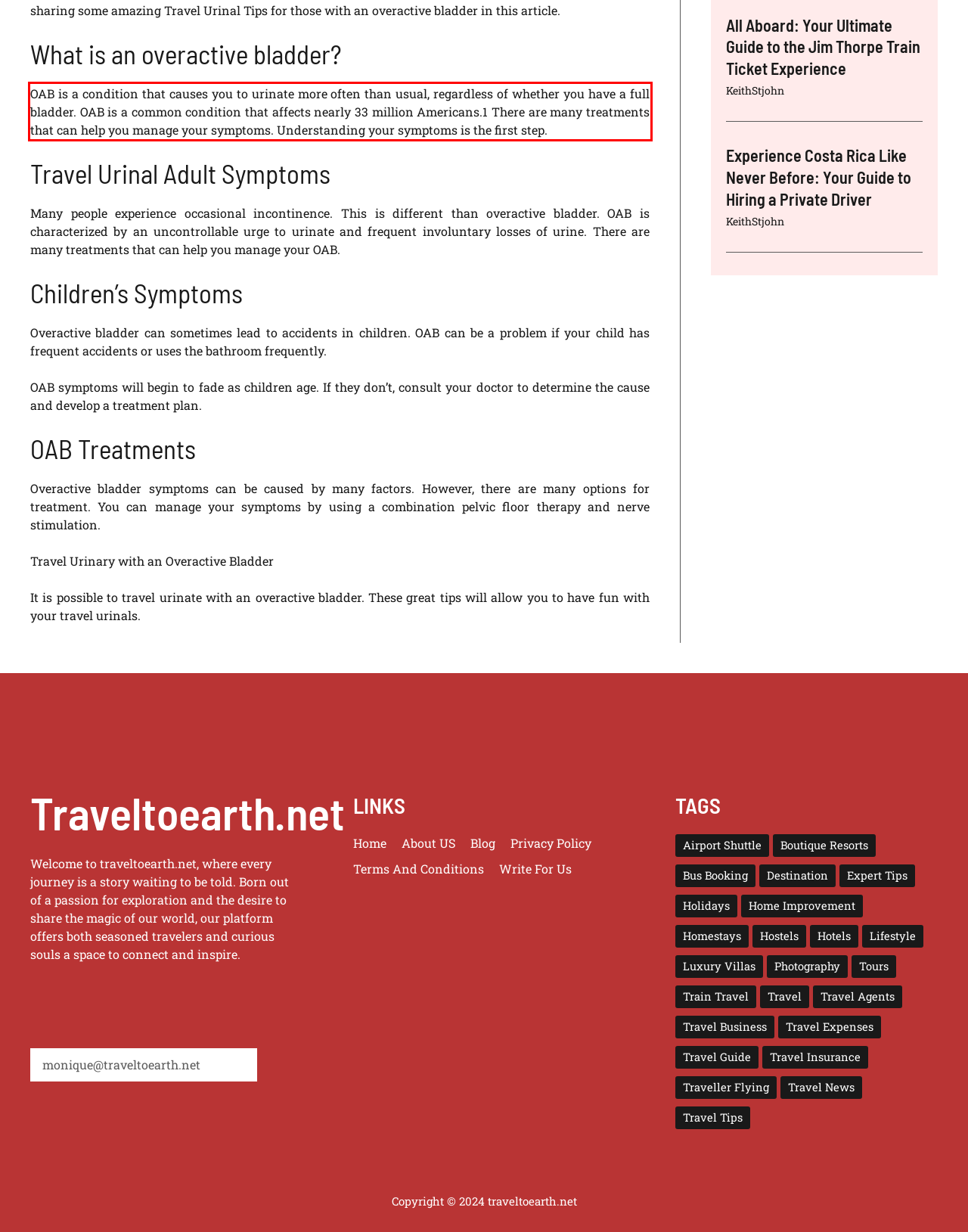Please look at the webpage screenshot and extract the text enclosed by the red bounding box.

OAB is a condition that causes you to urinate more often than usual, regardless of whether you have a full bladder. OAB is a common condition that affects nearly 33 million Americans.1 There are many treatments that can help you manage your symptoms. Understanding your symptoms is the first step.